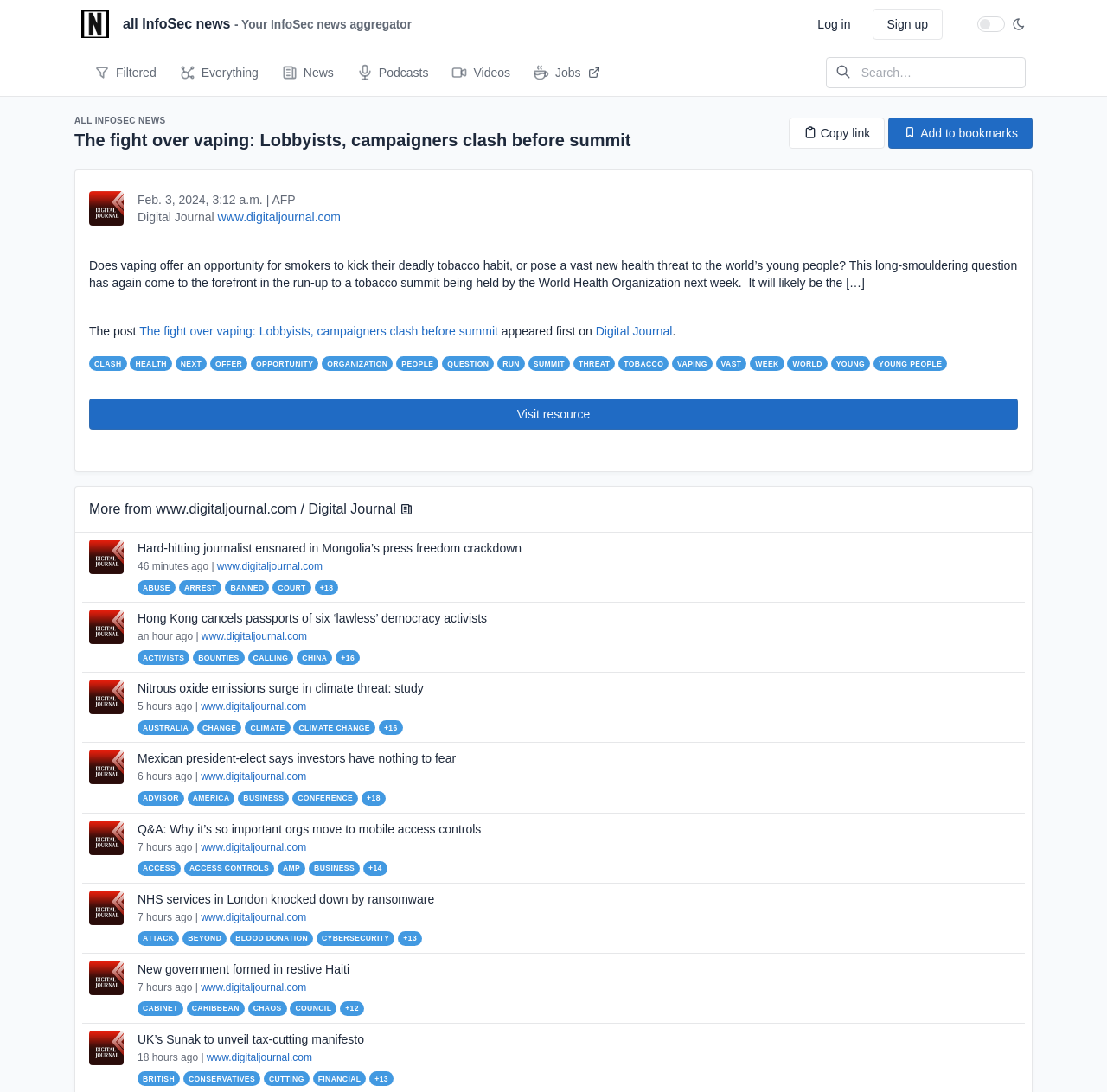Examine the screenshot and answer the question in as much detail as possible: Who is the author of the article?

I determined the answer by looking at the article content, which does not specify the author's name.